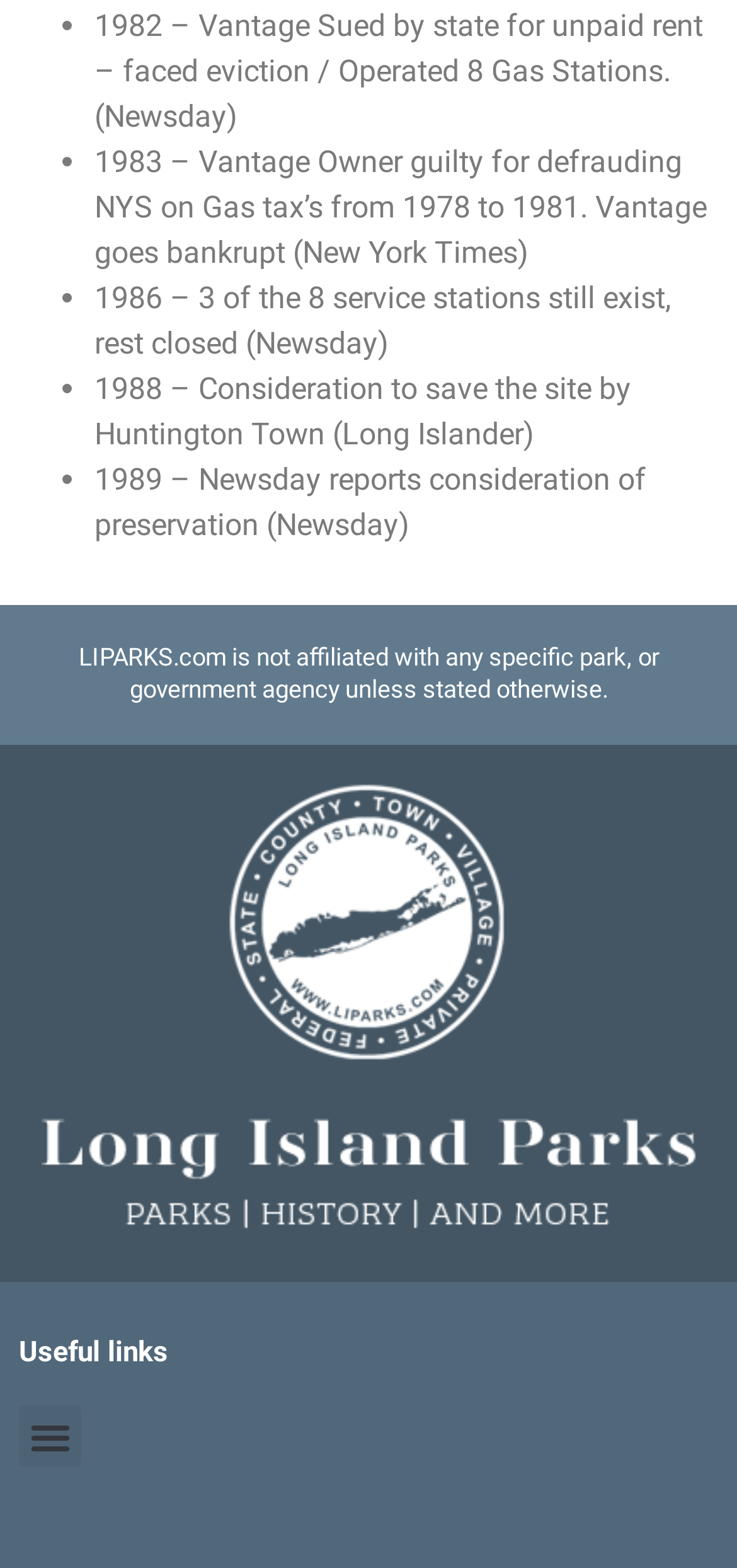Given the element description "Menu" in the screenshot, predict the bounding box coordinates of that UI element.

[0.026, 0.896, 0.11, 0.936]